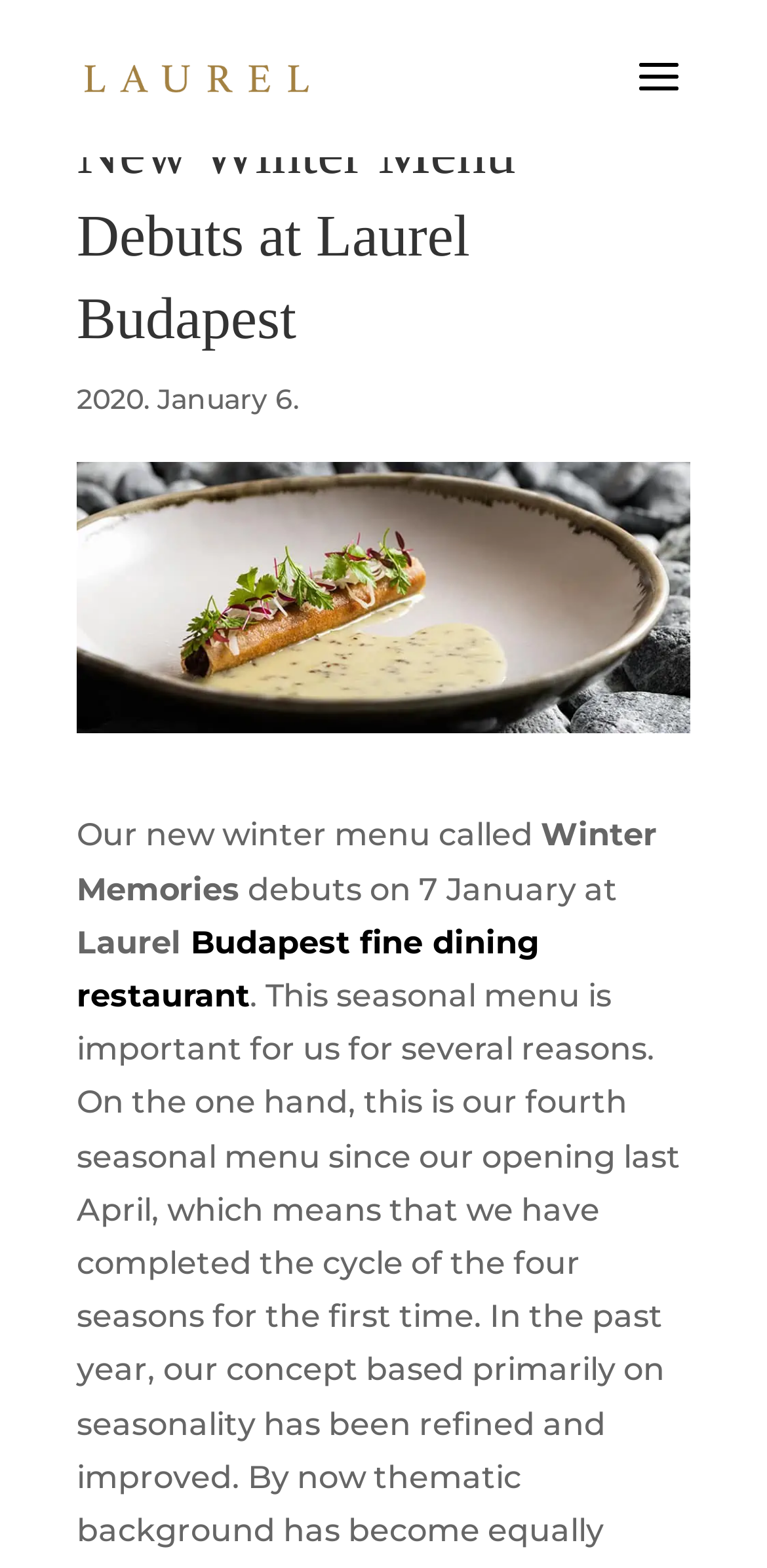Bounding box coordinates are specified in the format (top-left x, top-left y, bottom-right x, bottom-right y). All values are floating point numbers bounded between 0 and 1. Please provide the bounding box coordinate of the region this sentence describes: alt="Laurel Budapest"

[0.11, 0.033, 0.402, 0.06]